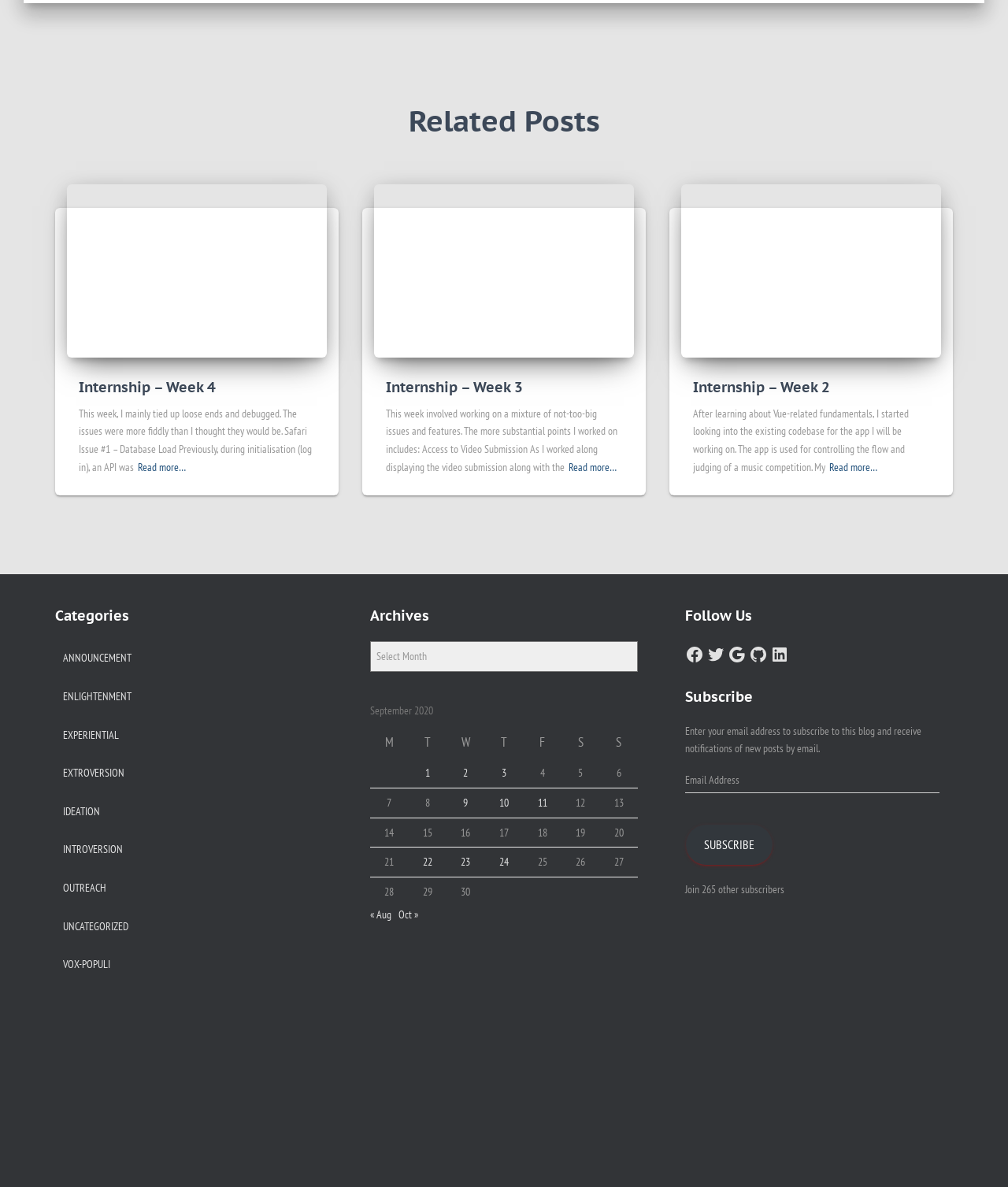Extract the bounding box coordinates of the UI element described: "title="Technology Trends in Everyday Life"". Provide the coordinates in the format [left, top, right, bottom] with values ranging from 0 to 1.

None